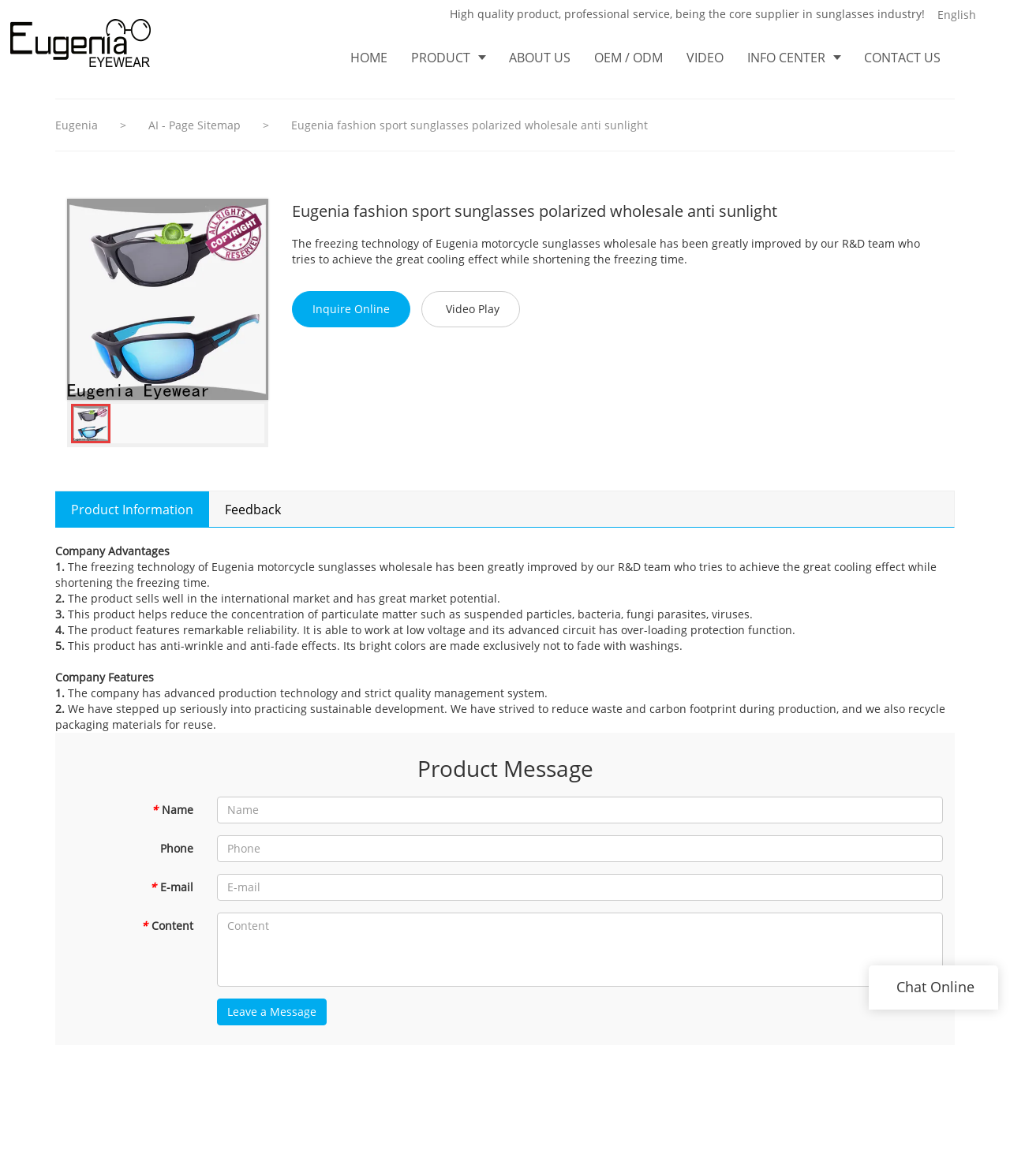What is the required information to leave a message?
Provide a fully detailed and comprehensive answer to the question.

In the 'Product Message' section, there are three textboxes for leaving a message, which are 'Name', 'E-mail', and 'Content'. The '*' symbol indicates that 'Name' and 'E-mail' are required fields, and 'Content' is also required as it is a textbox. Therefore, the required information to leave a message is Name, E-mail, and Content.